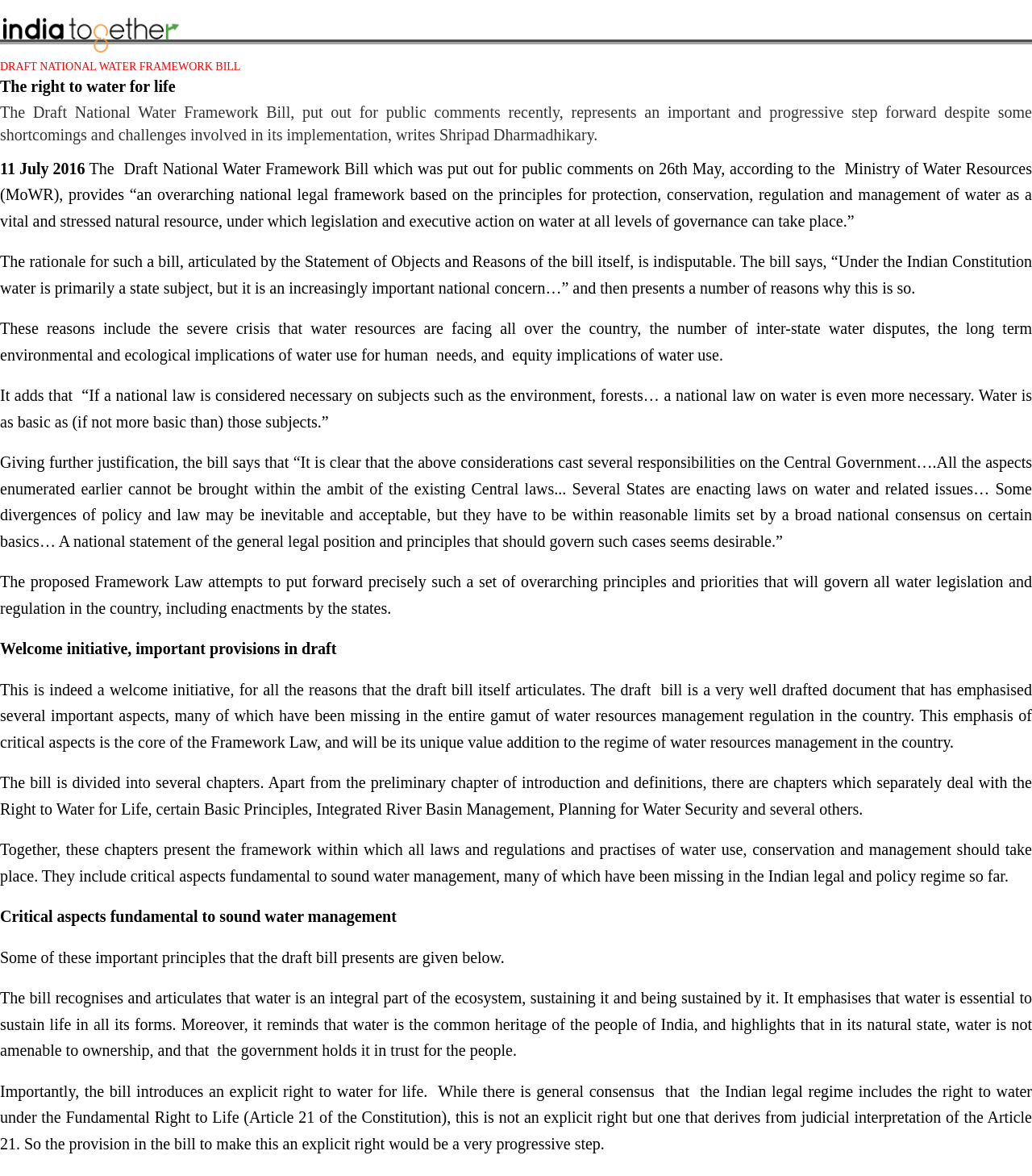Carefully examine the image and provide an in-depth answer to the question: What is the significance of the right to water for life?

The article highlights the importance of the right to water for life, which is recognized and articulated in the Draft National Water Framework Bill. This right is significant because it is an explicit right, unlike the current situation where it is implied under the Fundamental Right to Life (Article 21 of the Constitution).